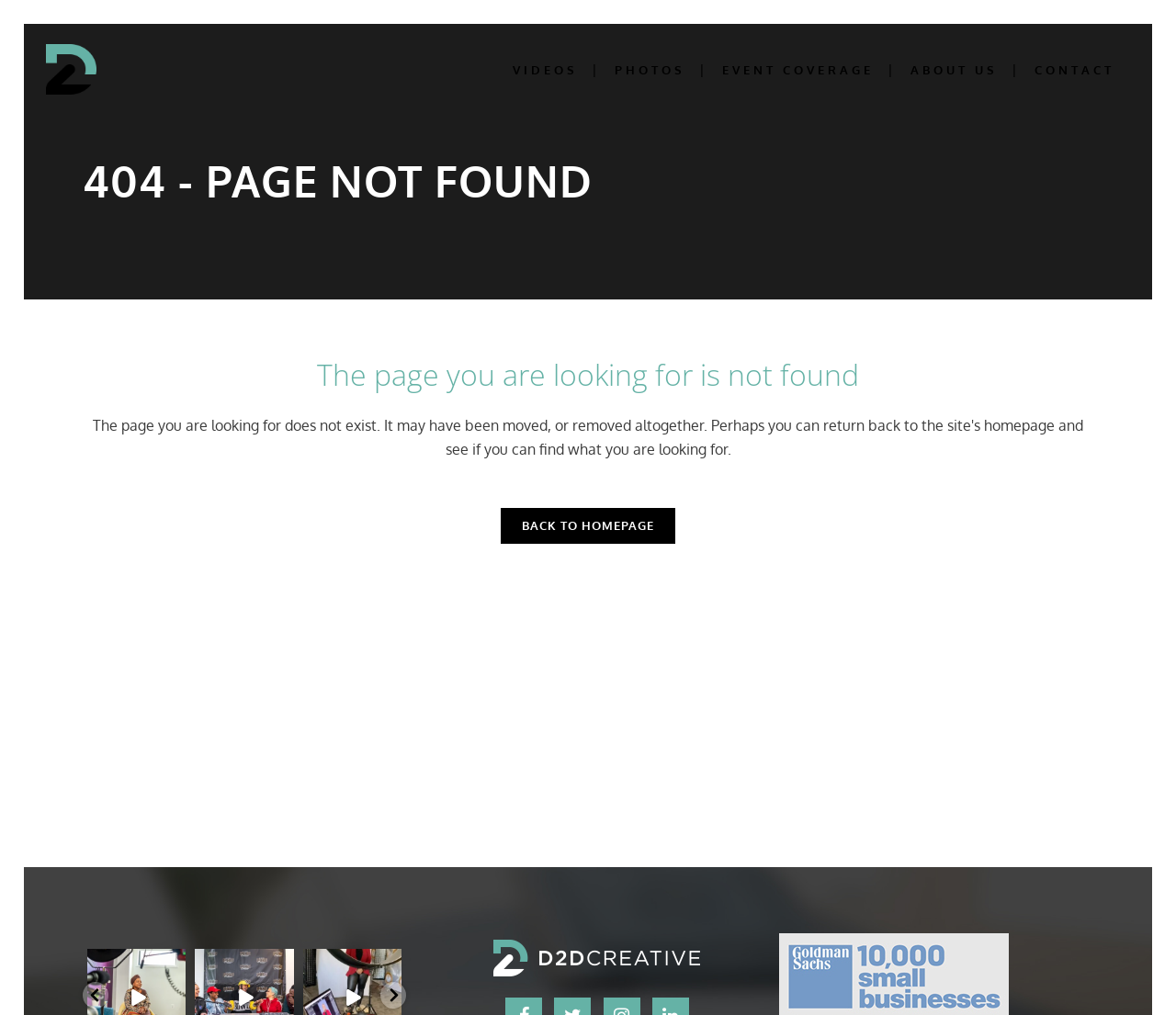Give a one-word or short phrase answer to the question: 
What is the last link on the top navigation bar?

CONTACT